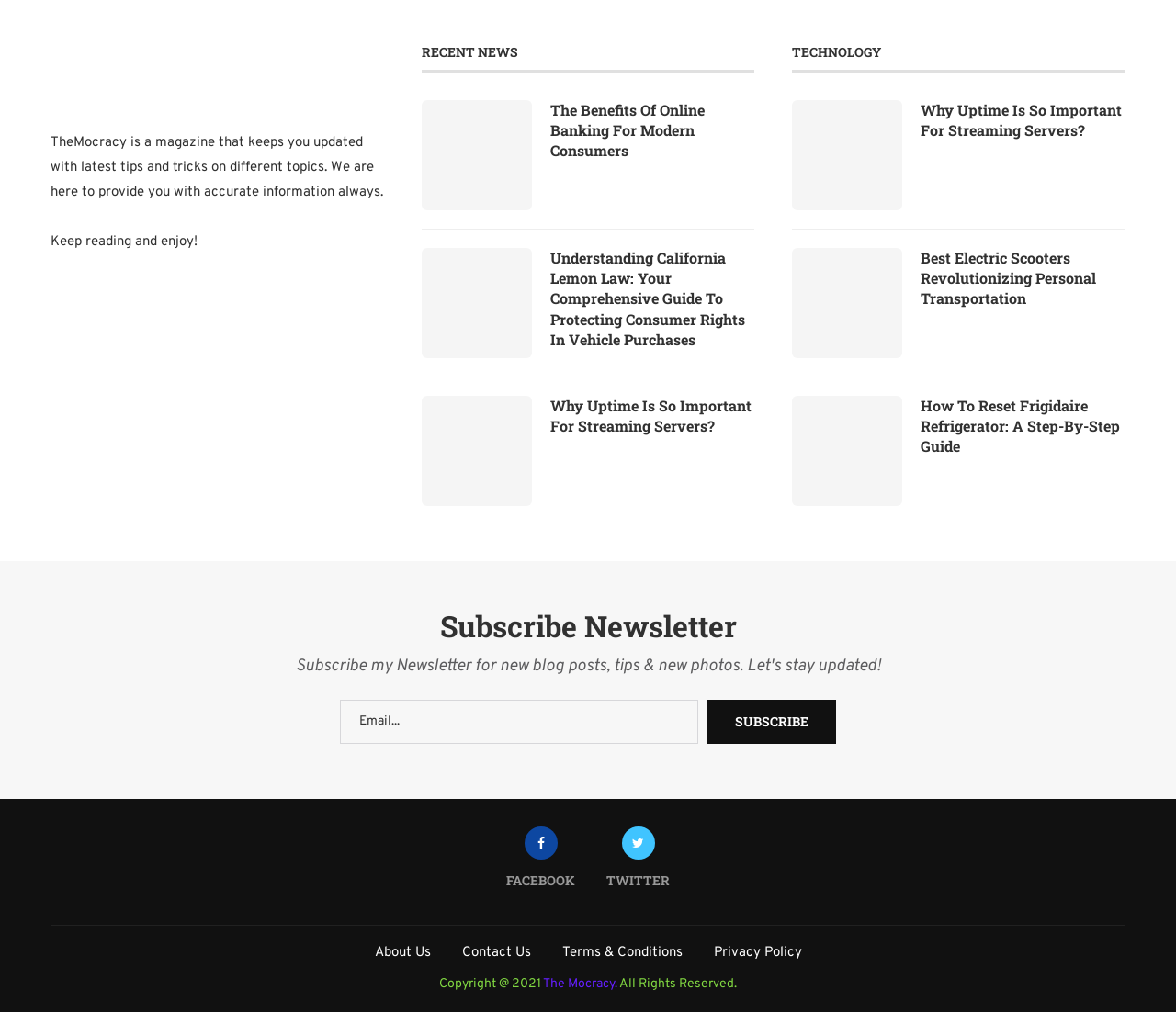Using the given description, provide the bounding box coordinates formatted as (top-left x, top-left y, bottom-right x, bottom-right y), with all values being floating point numbers between 0 and 1. Description: Terms & Conditions

[0.478, 0.933, 0.58, 0.95]